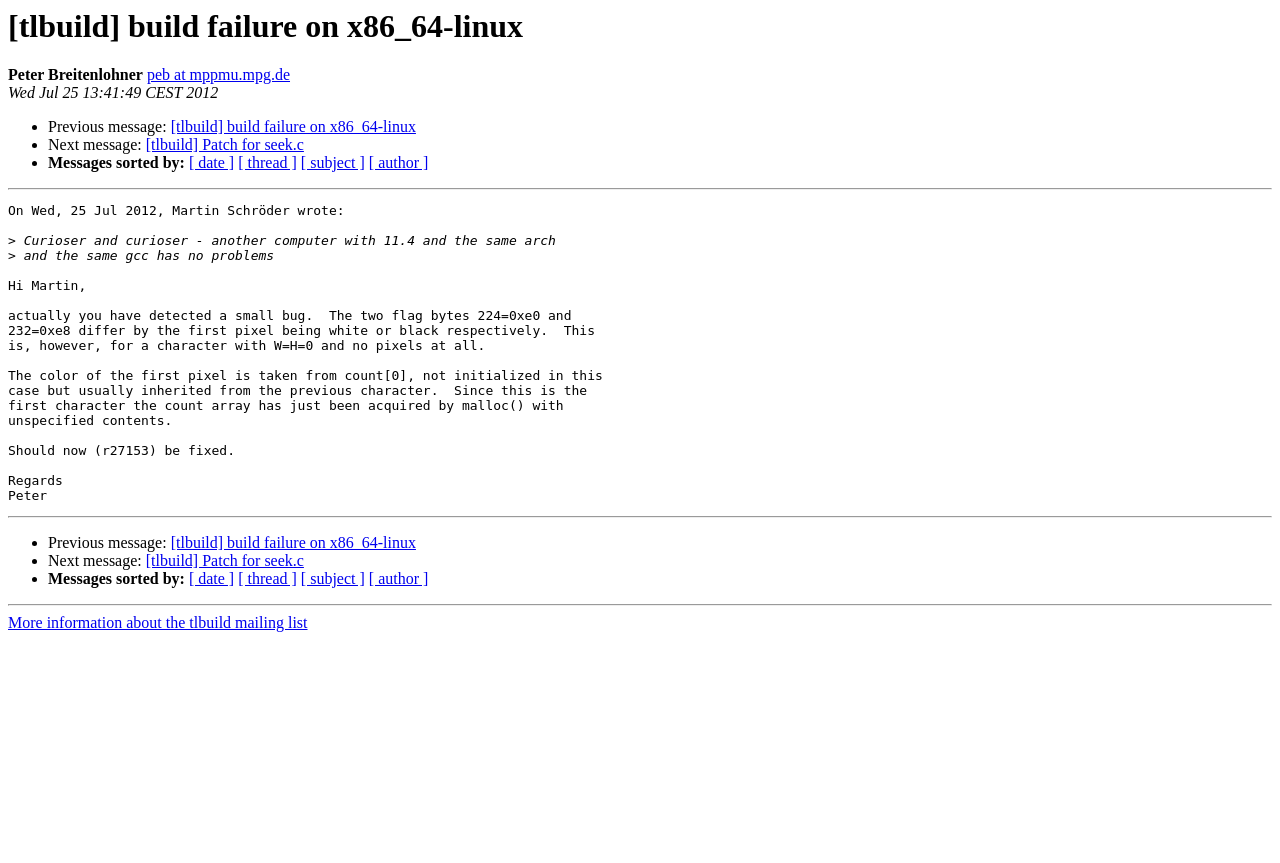Refer to the image and answer the question with as much detail as possible: How many links are there for sorting messages?

There are 4 links for sorting messages, which can be determined by looking at the links '[ date ]', '[ thread ]', '[ subject ]', and '[ author ]' below the 'Messages sorted by:' text.